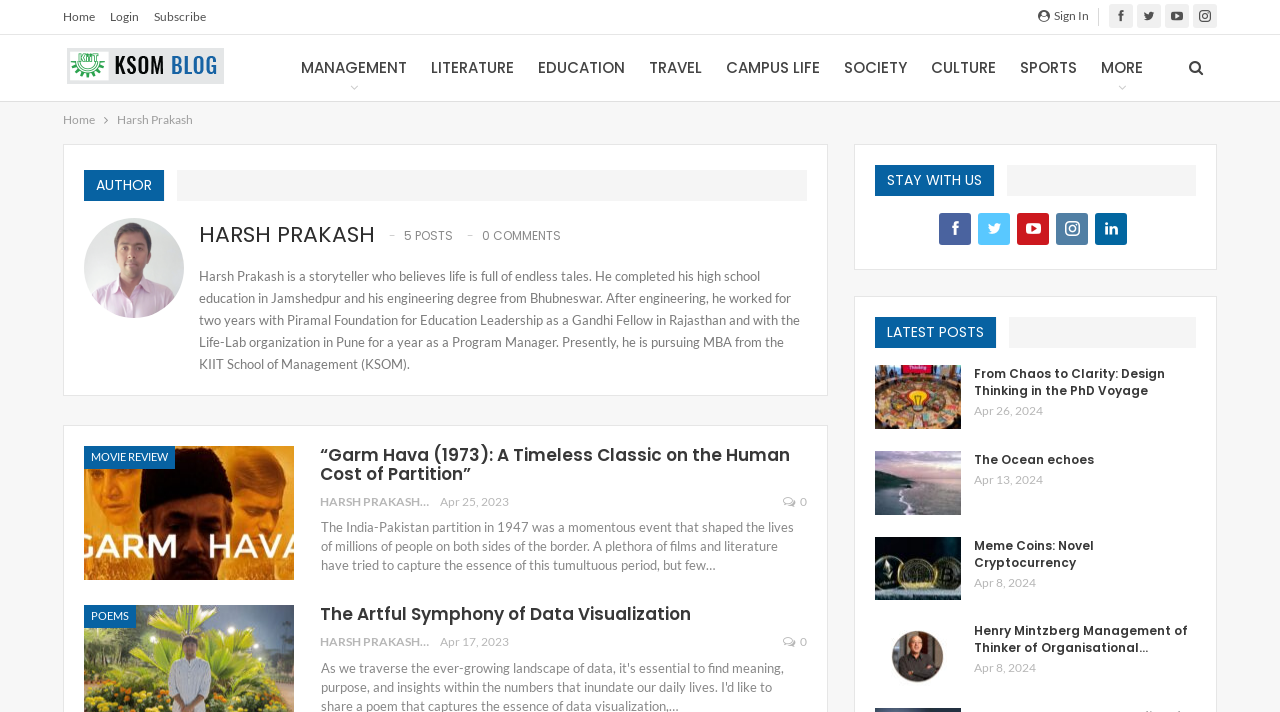How many latest posts are listed?
Carefully analyze the image and provide a detailed answer to the question.

There are 4 latest posts listed, which are 'From Chaos to Clarity: Design Thinking in the PhD Voyage', 'The Ocean echoes', 'Meme Coins: Novel Cryptocurrency', and 'Henry Mintzberg Management of Thinker of Organisational…'.